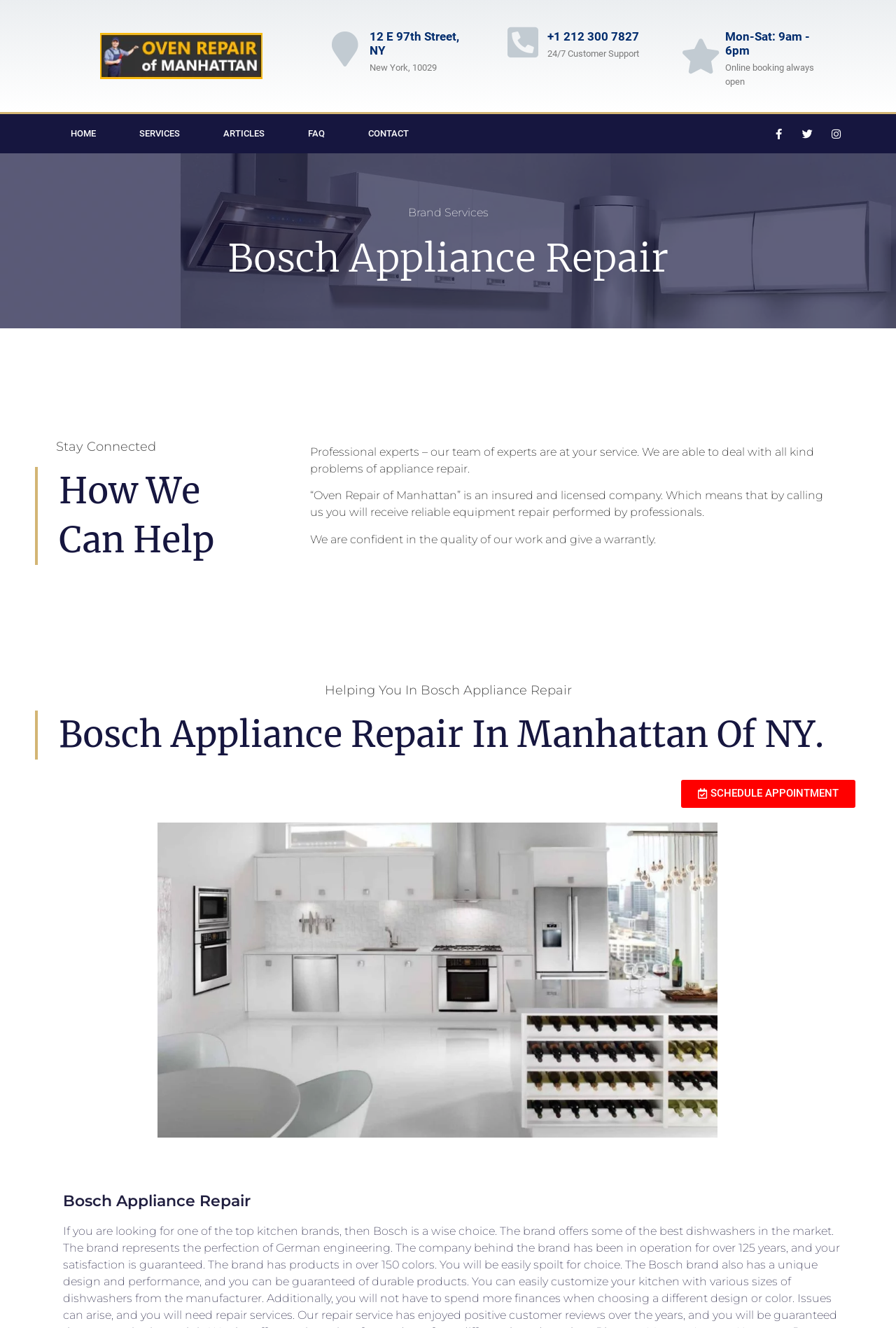Please predict the bounding box coordinates of the element's region where a click is necessary to complete the following instruction: "Call the phone number". The coordinates should be represented by four float numbers between 0 and 1, i.e., [left, top, right, bottom].

[0.611, 0.022, 0.713, 0.032]